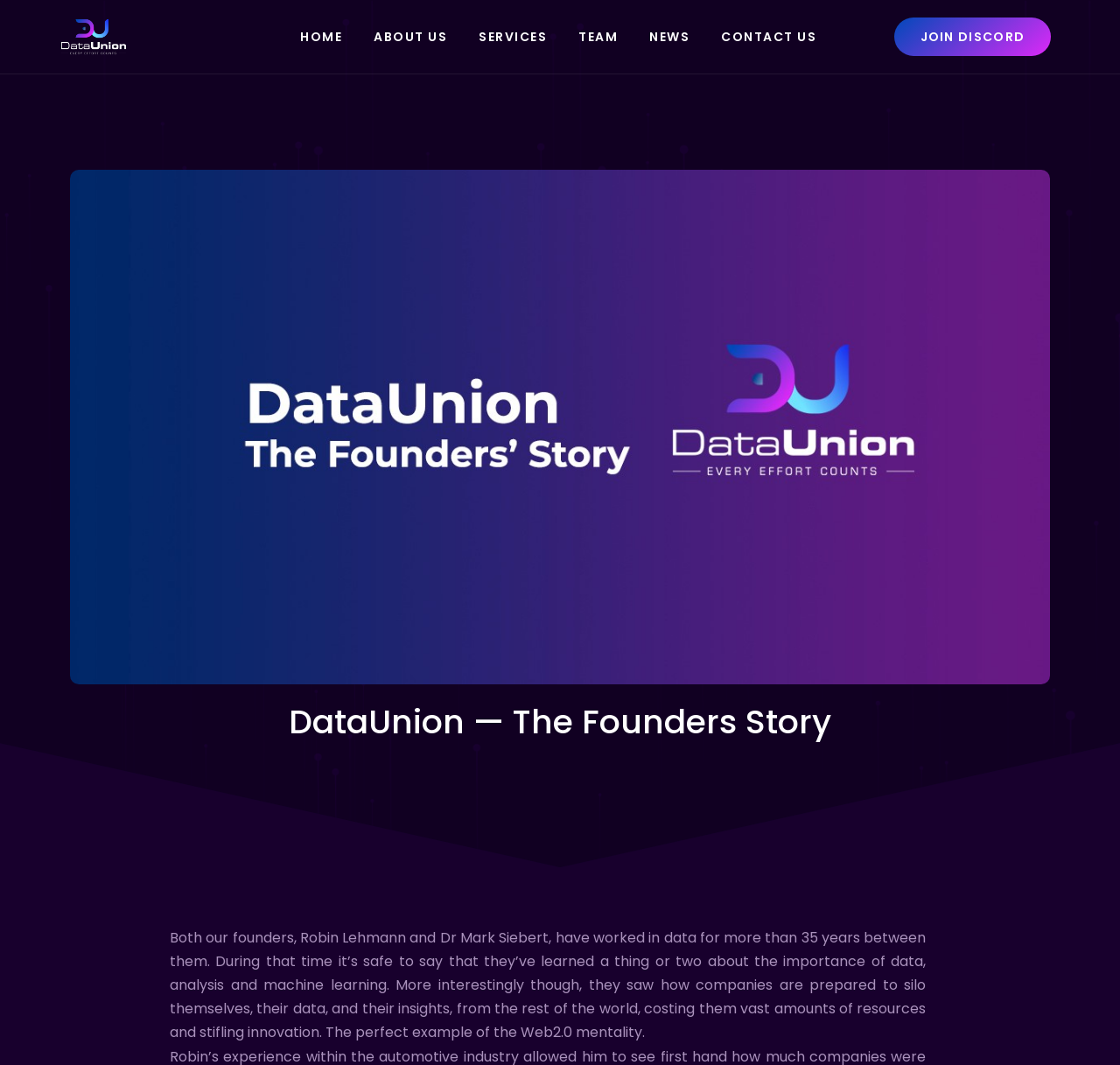Analyze the image and provide a detailed answer to the question: What is the logo of the website?

The logo of the website is located at the top left corner of the webpage, and it's an image with the ID 'logo2'.